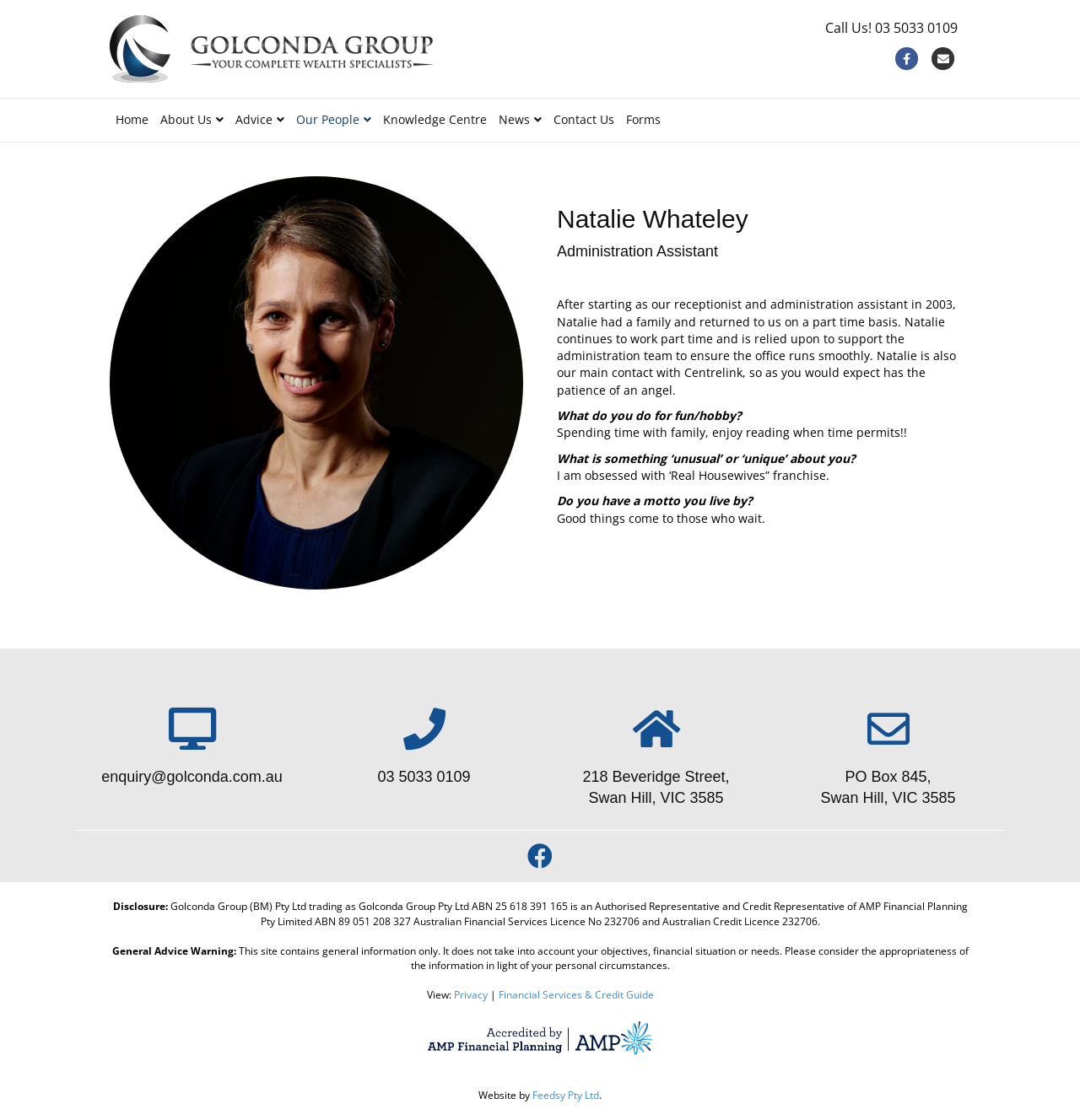What is the contact email address? Please answer the question using a single word or phrase based on the image.

enquiry@golconda.com.au